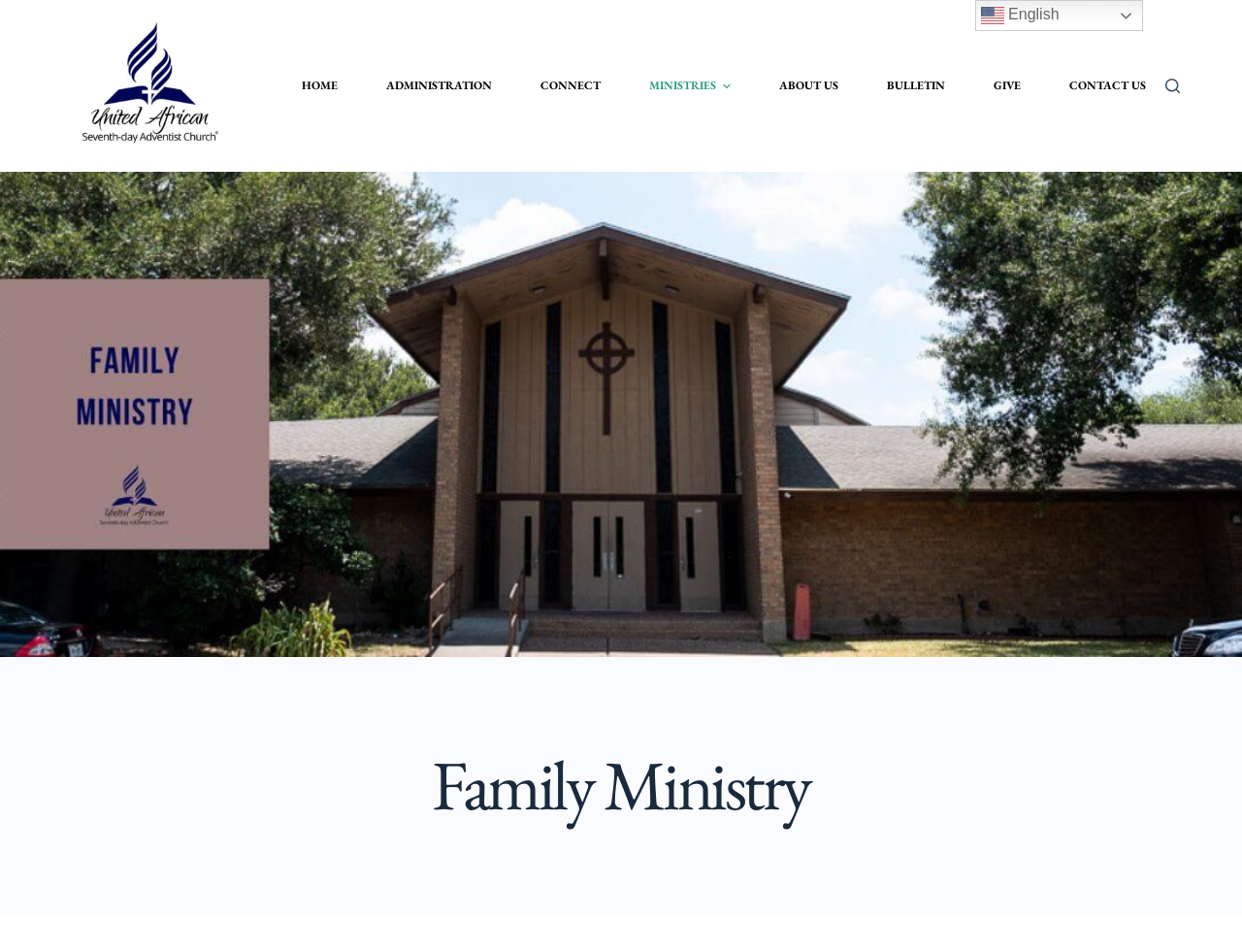Locate the bounding box coordinates of the clickable area to execute the instruction: "Click on the 'HOME' menu item". Provide the coordinates as four float numbers between 0 and 1, represented as [left, top, right, bottom].

[0.243, 0.0, 0.291, 0.18]